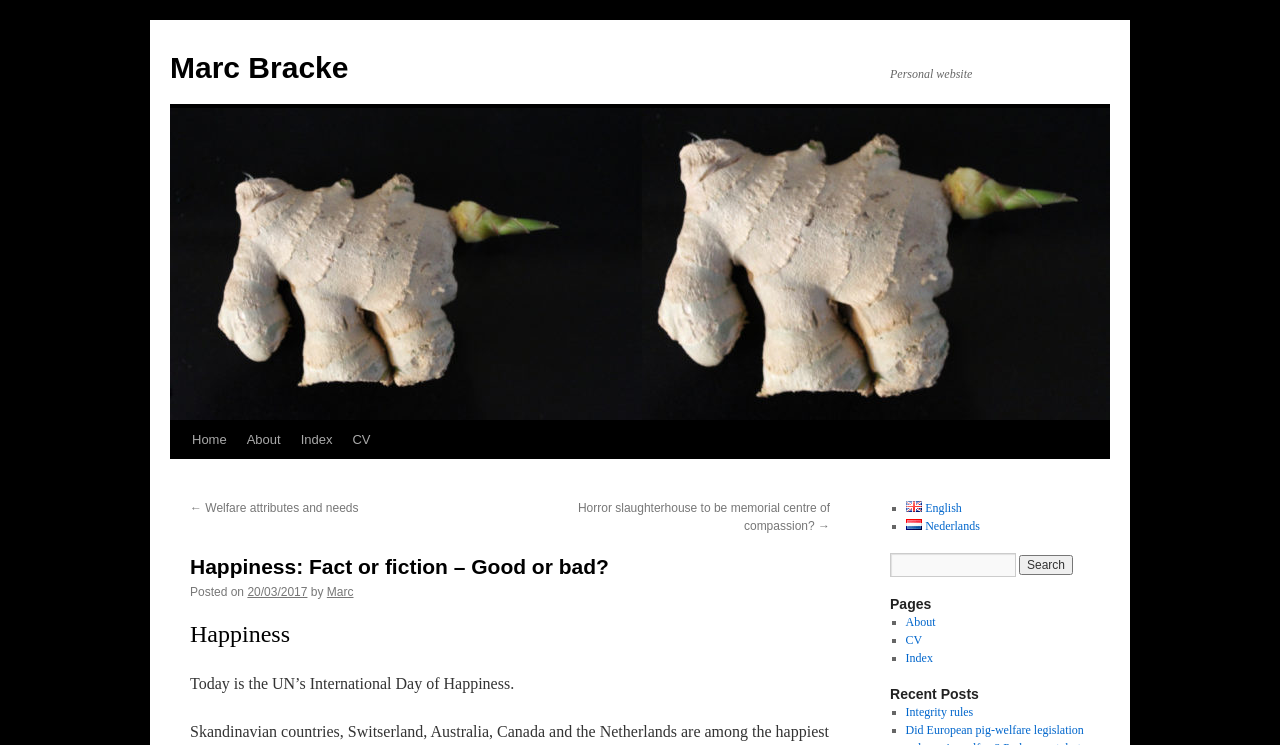Based on the image, please elaborate on the answer to the following question:
What is the language of the post?

The language of the post can be inferred from the link 'English' below the heading 'Happiness' and above the text 'Today is the UN’s International Day of Happiness.'